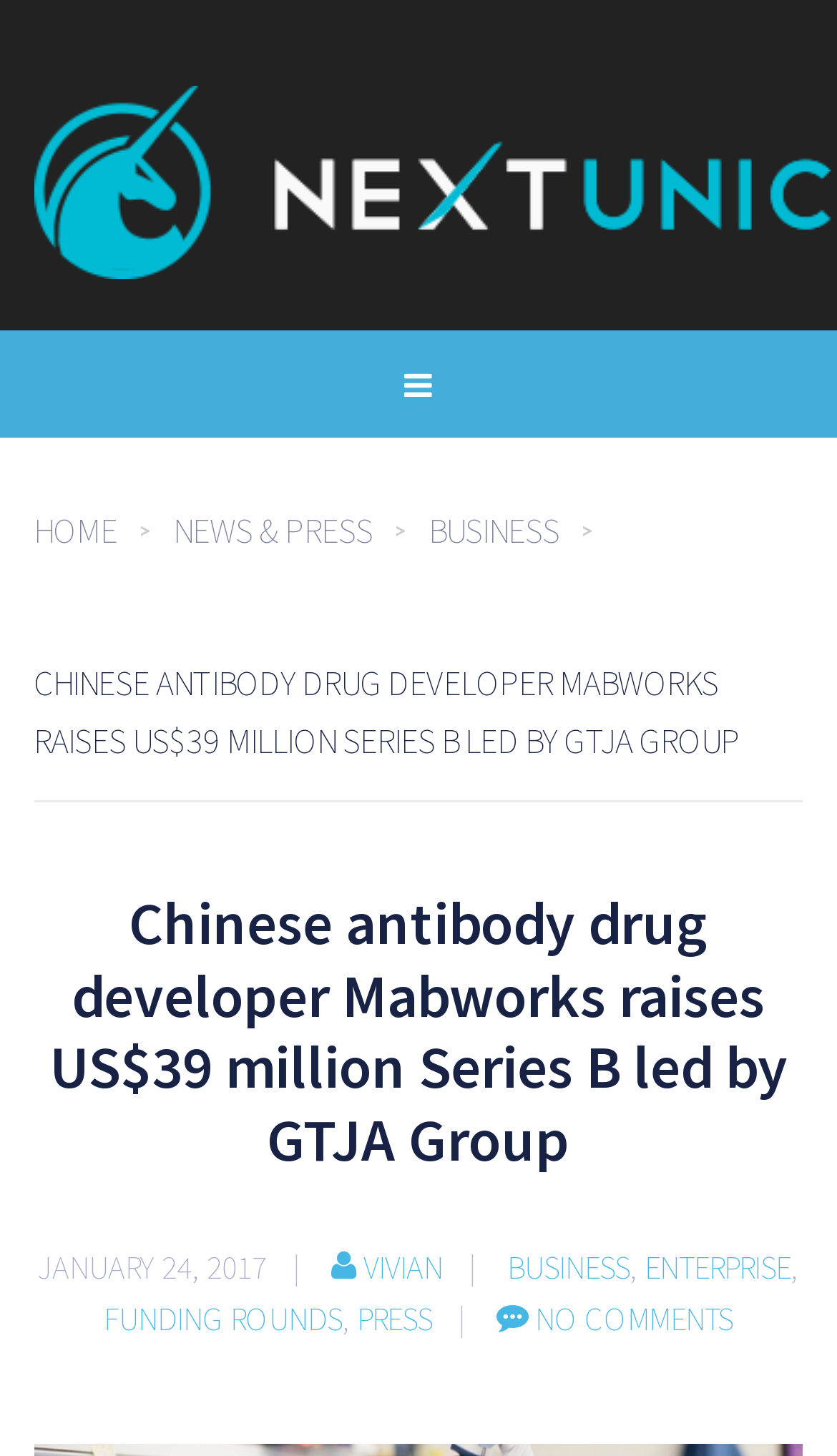What is the date of the news article?
Look at the screenshot and respond with one word or a short phrase.

JANUARY 24, 2017